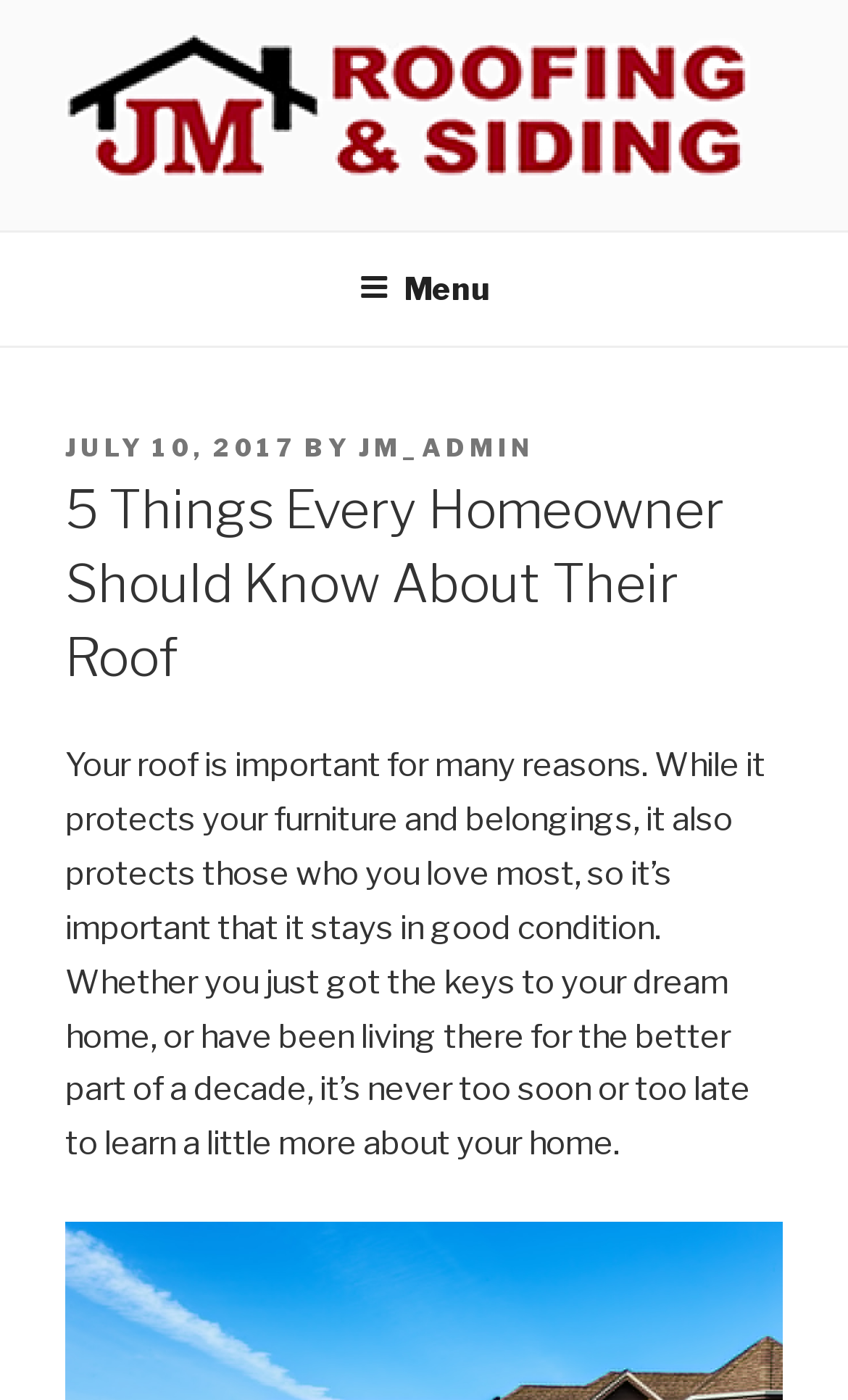Refer to the image and answer the question with as much detail as possible: What is the main topic of the article?

The main topic of the article can be inferred from the content of the webpage, which discusses the importance of roof maintenance and provides information about it. The heading of the article also suggests that it is about things every homeowner should know about their roof.